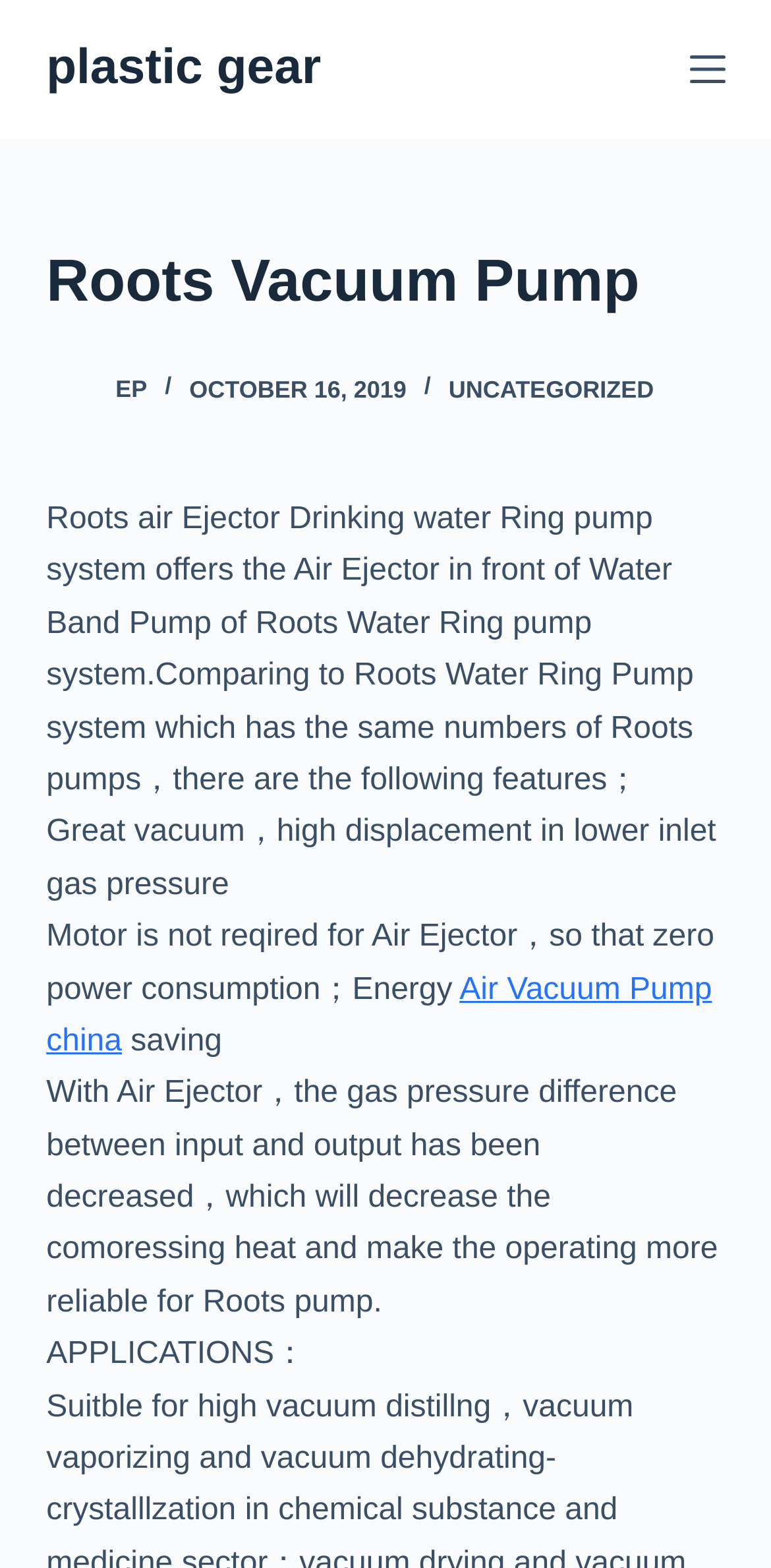What is the name of the pump system?
Can you provide a detailed and comprehensive answer to the question?

I found the answer by reading the static text element at [0.06, 0.32, 0.9, 0.508] which describes the pump system.